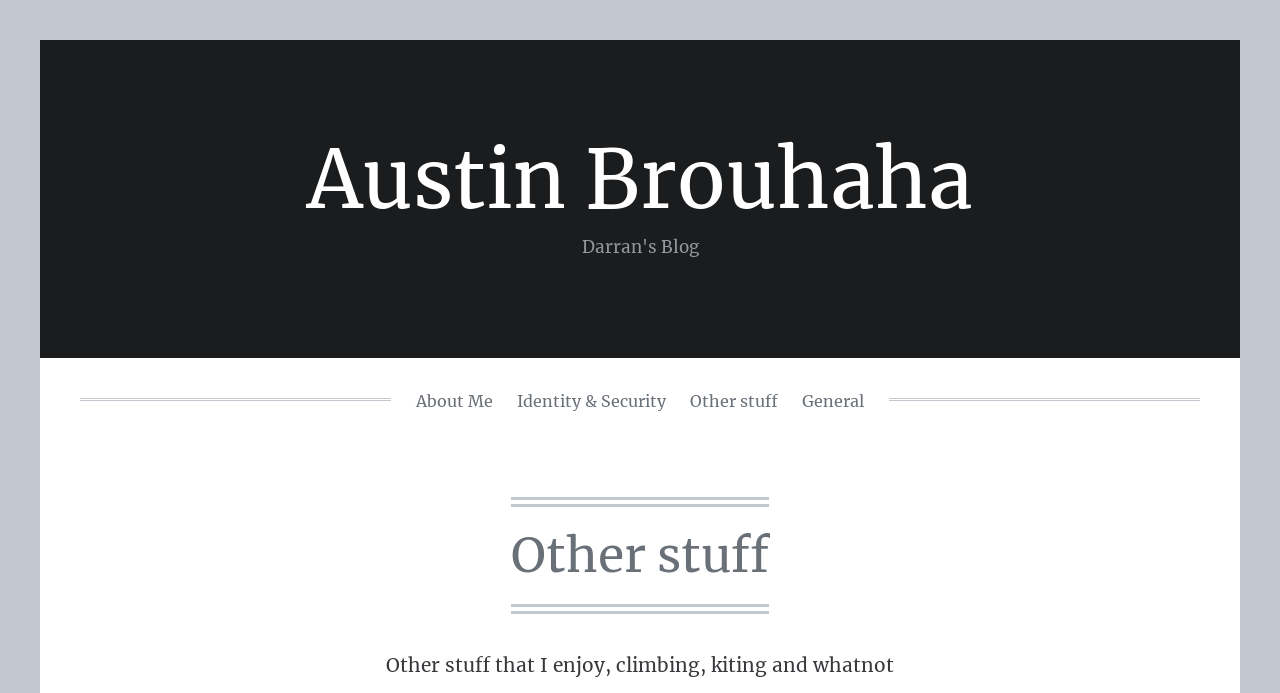From the webpage screenshot, predict the bounding box of the UI element that matches this description: "About Me".

[0.321, 0.556, 0.389, 0.602]